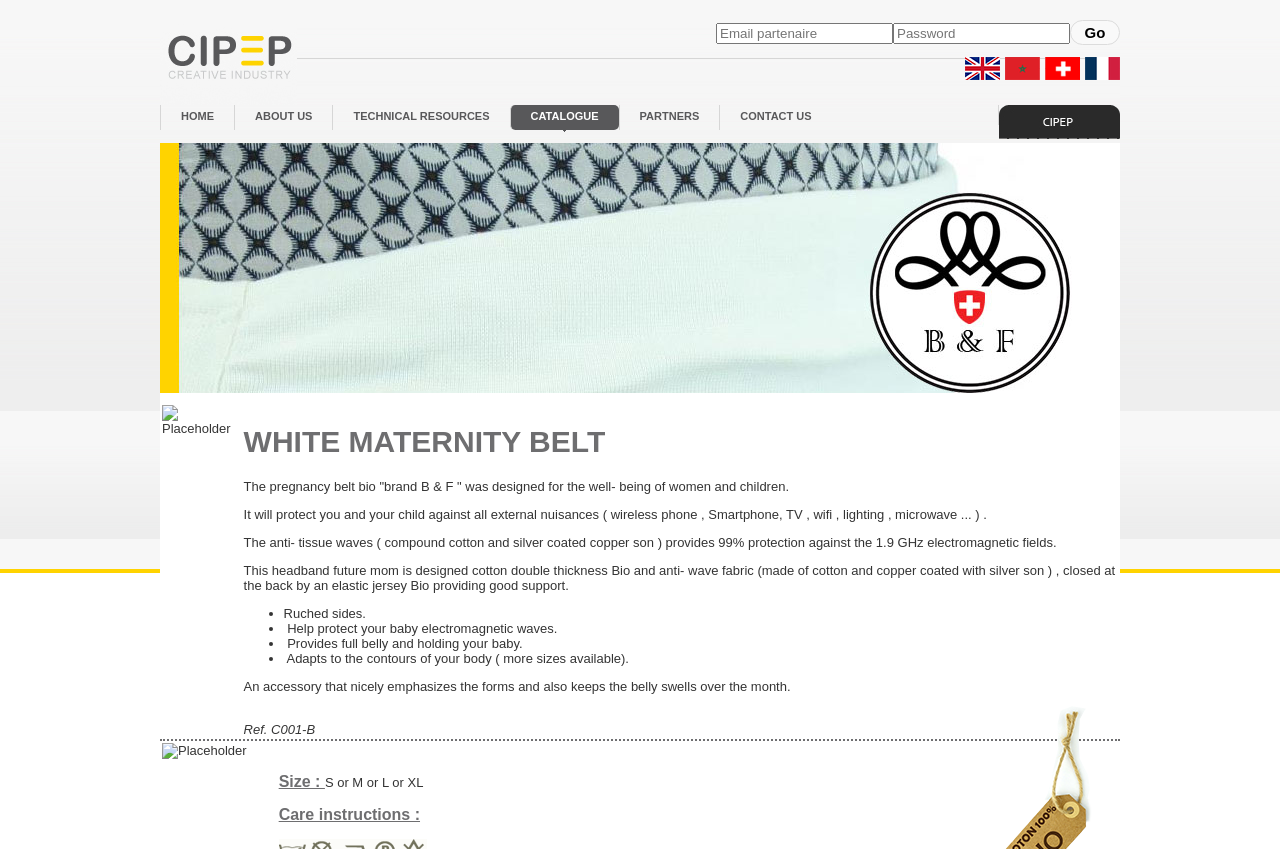Show me the bounding box coordinates of the clickable region to achieve the task as per the instruction: "view partners".

[0.483, 0.124, 0.562, 0.153]